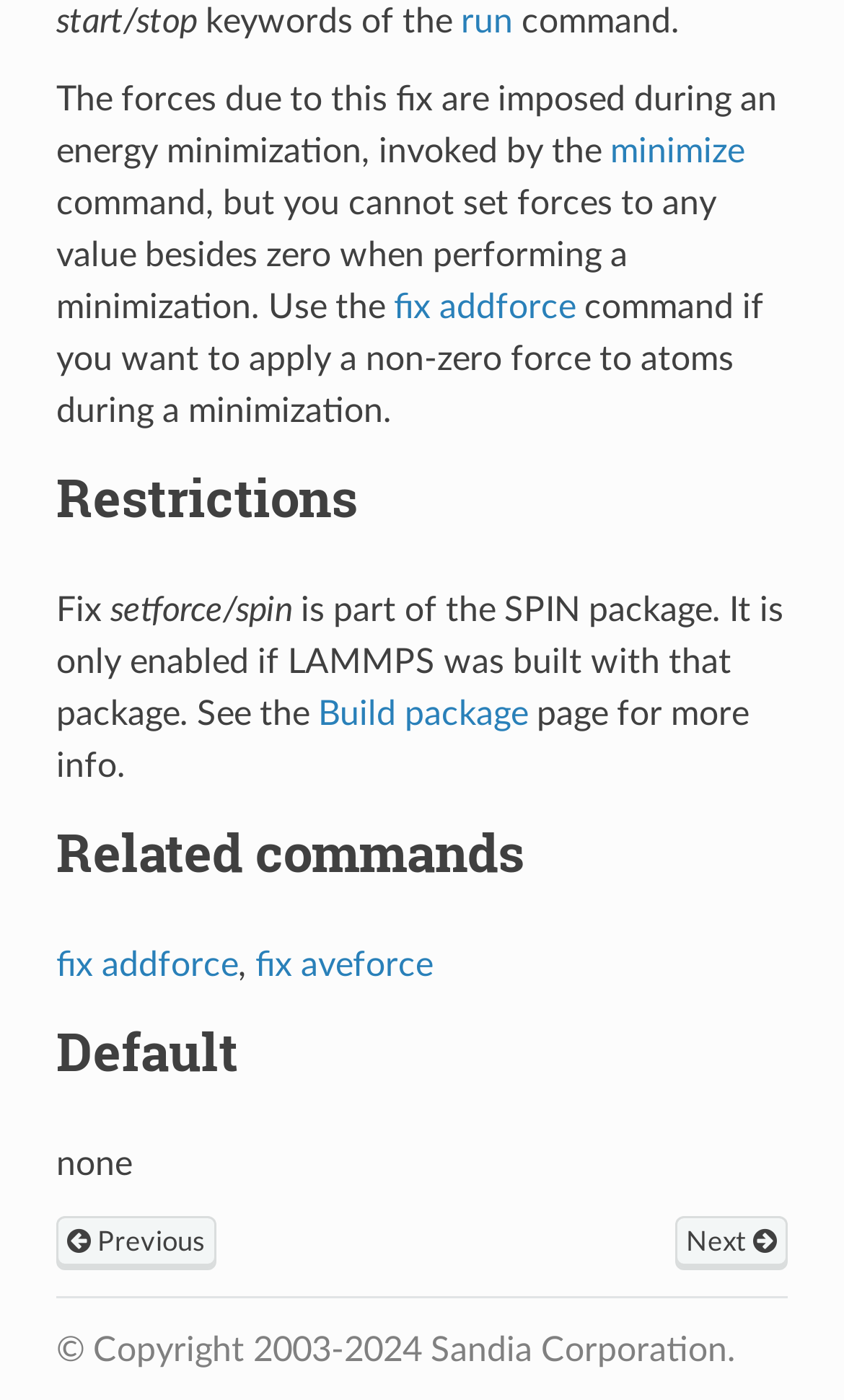Determine the bounding box coordinates of the section I need to click to execute the following instruction: "click Build package". Provide the coordinates as four float numbers between 0 and 1, i.e., [left, top, right, bottom].

[0.377, 0.498, 0.625, 0.523]